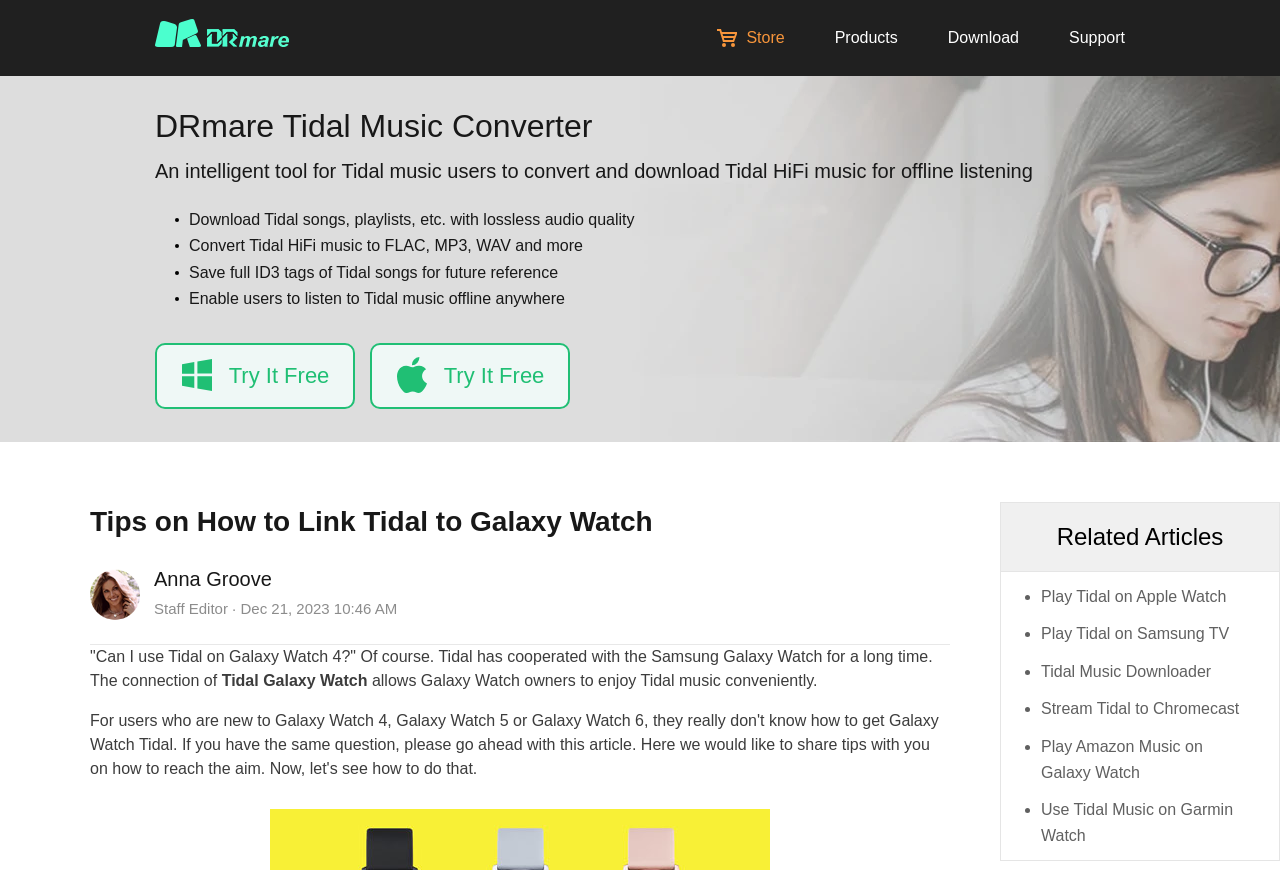Pinpoint the bounding box coordinates of the element you need to click to execute the following instruction: "Read the article by Anna Groove". The bounding box should be represented by four float numbers between 0 and 1, in the format [left, top, right, bottom].

[0.07, 0.696, 0.109, 0.716]